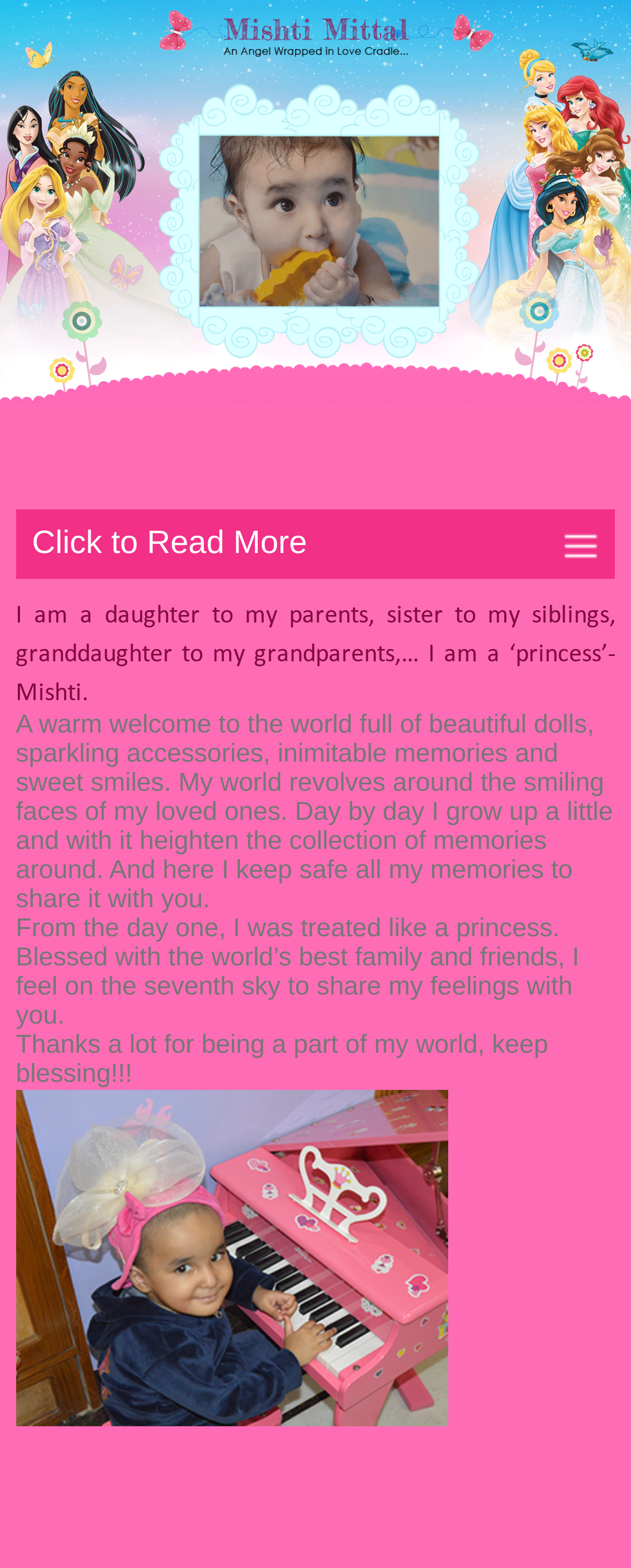From the image, can you give a detailed response to the question below:
What is the tone of the author's writing?

The author's writing tone can be inferred as warm and grateful based on the use of phrases such as 'A warm welcome', 'smiling faces of my loved ones', and 'Thanks a lot for being a part of my world, keep blessing!!!', which convey a sense of appreciation and affection.